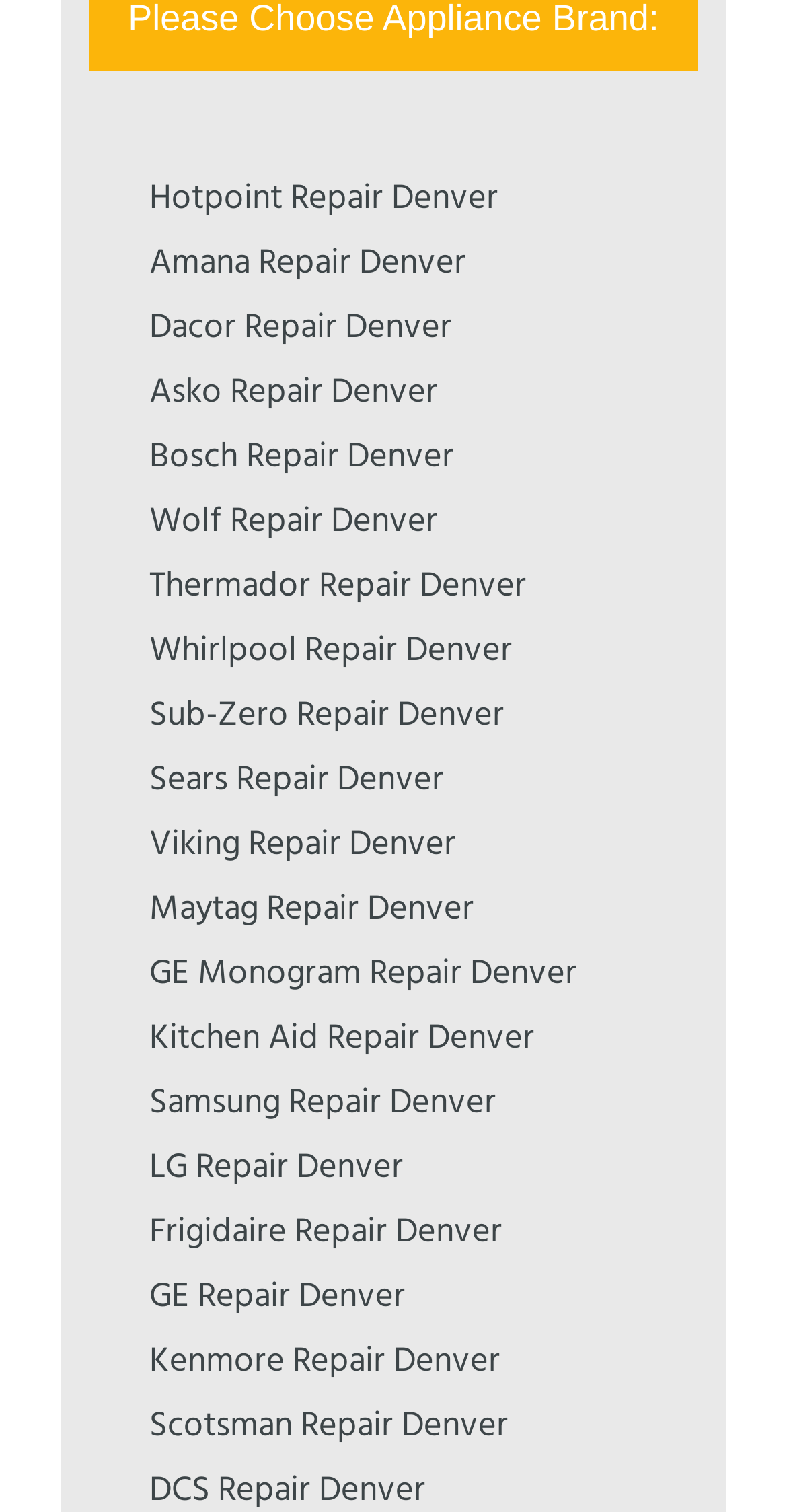Pinpoint the bounding box coordinates for the area that should be clicked to perform the following instruction: "Go to home page".

None